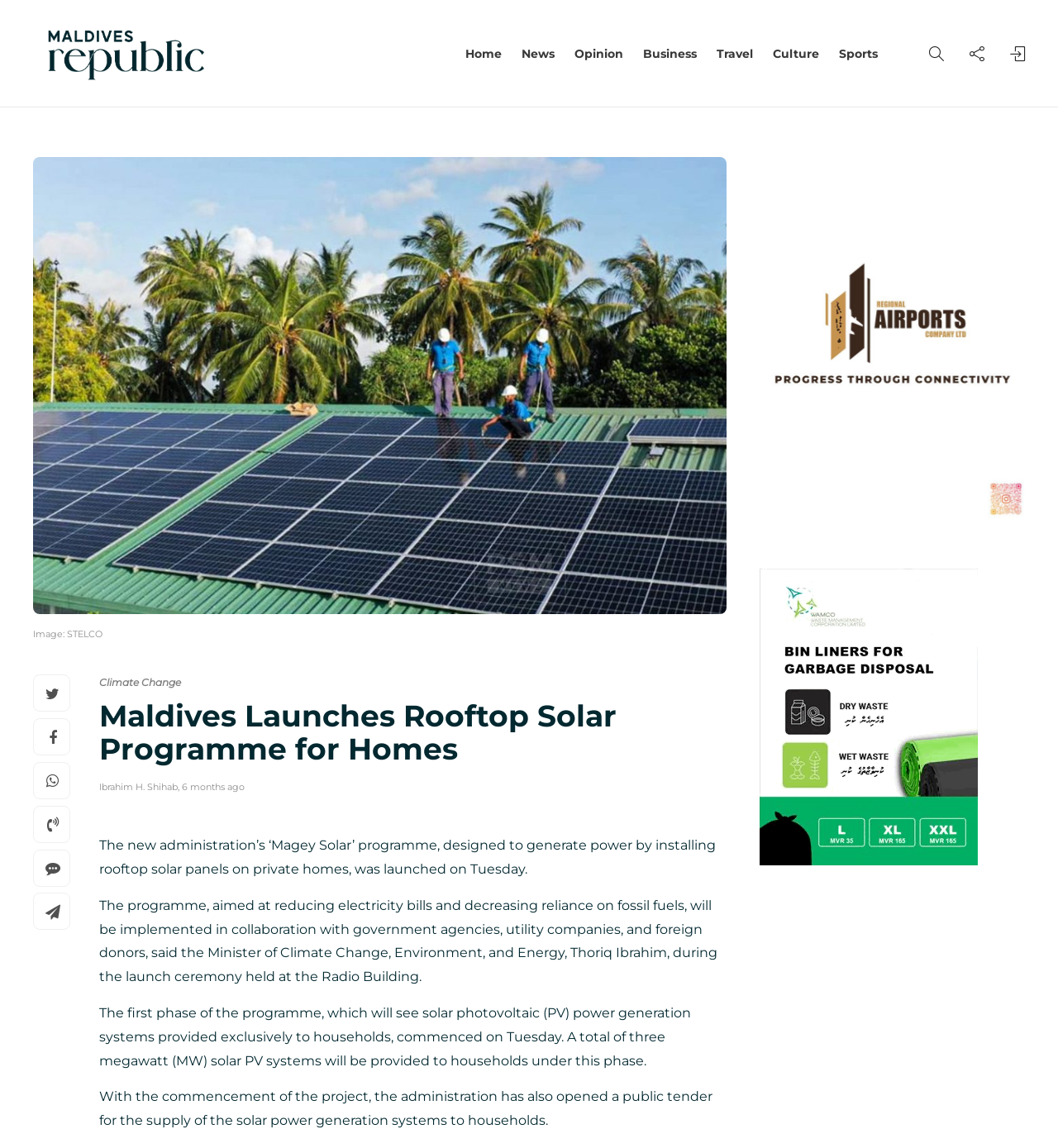Please specify the bounding box coordinates of the region to click in order to perform the following instruction: "Click on Maldives Republic".

[0.031, 0.011, 0.204, 0.083]